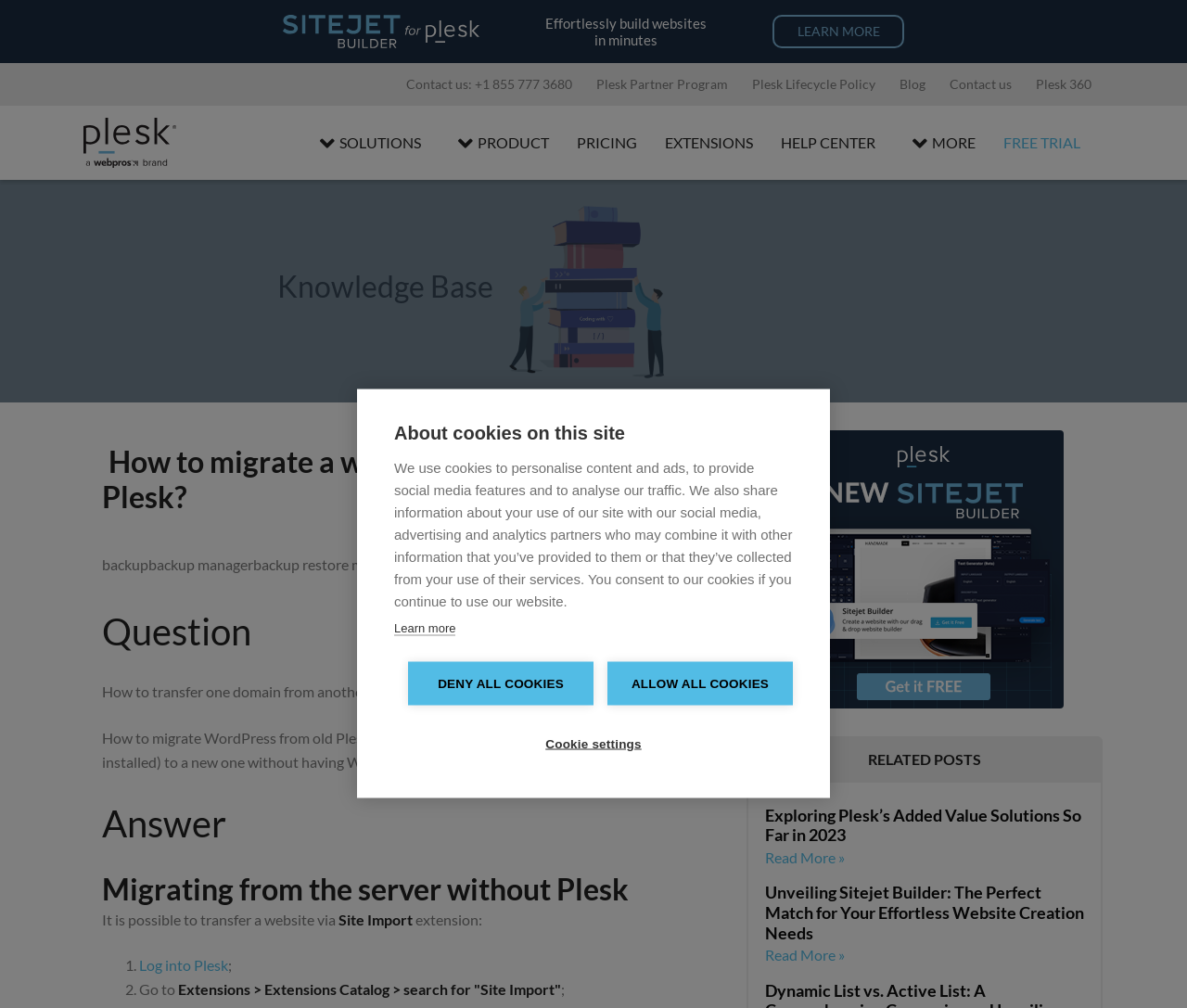Please determine the bounding box coordinates of the element to click on in order to accomplish the following task: "Learn about 'Unveiling Sitejet Builder'". Ensure the coordinates are four float numbers ranging from 0 to 1, i.e., [left, top, right, bottom].

[0.645, 0.939, 0.712, 0.956]